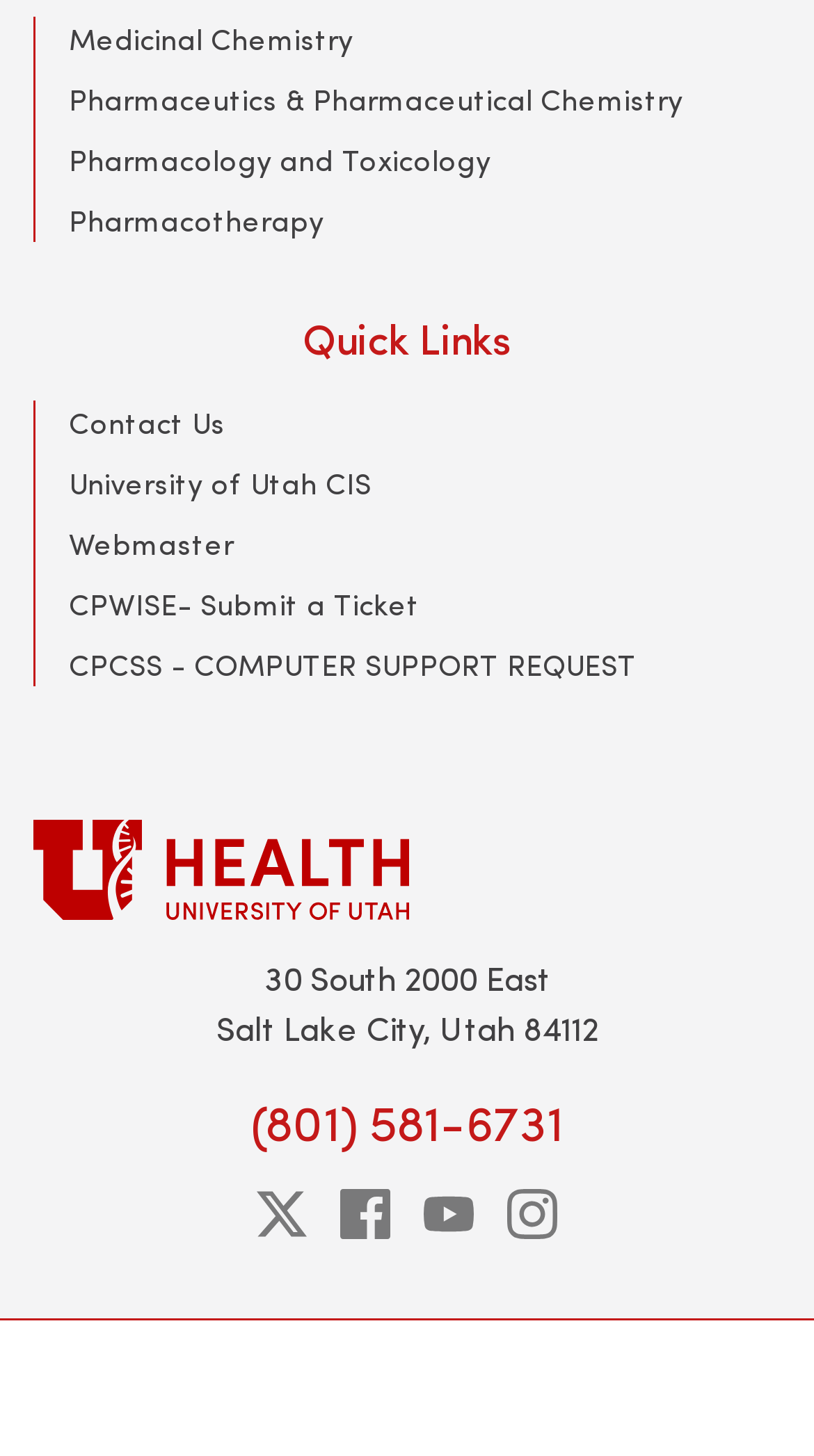Refer to the image and answer the question with as much detail as possible: How many departments are listed at the top?

I looked at the top of the webpage and found four department links, which are 'Medicinal Chemistry', 'Pharmaceutics & Pharmaceutical Chemistry', 'Pharmacology and Toxicology', and 'Pharmacotherapy', and counted them to find that there are 4 departments listed.